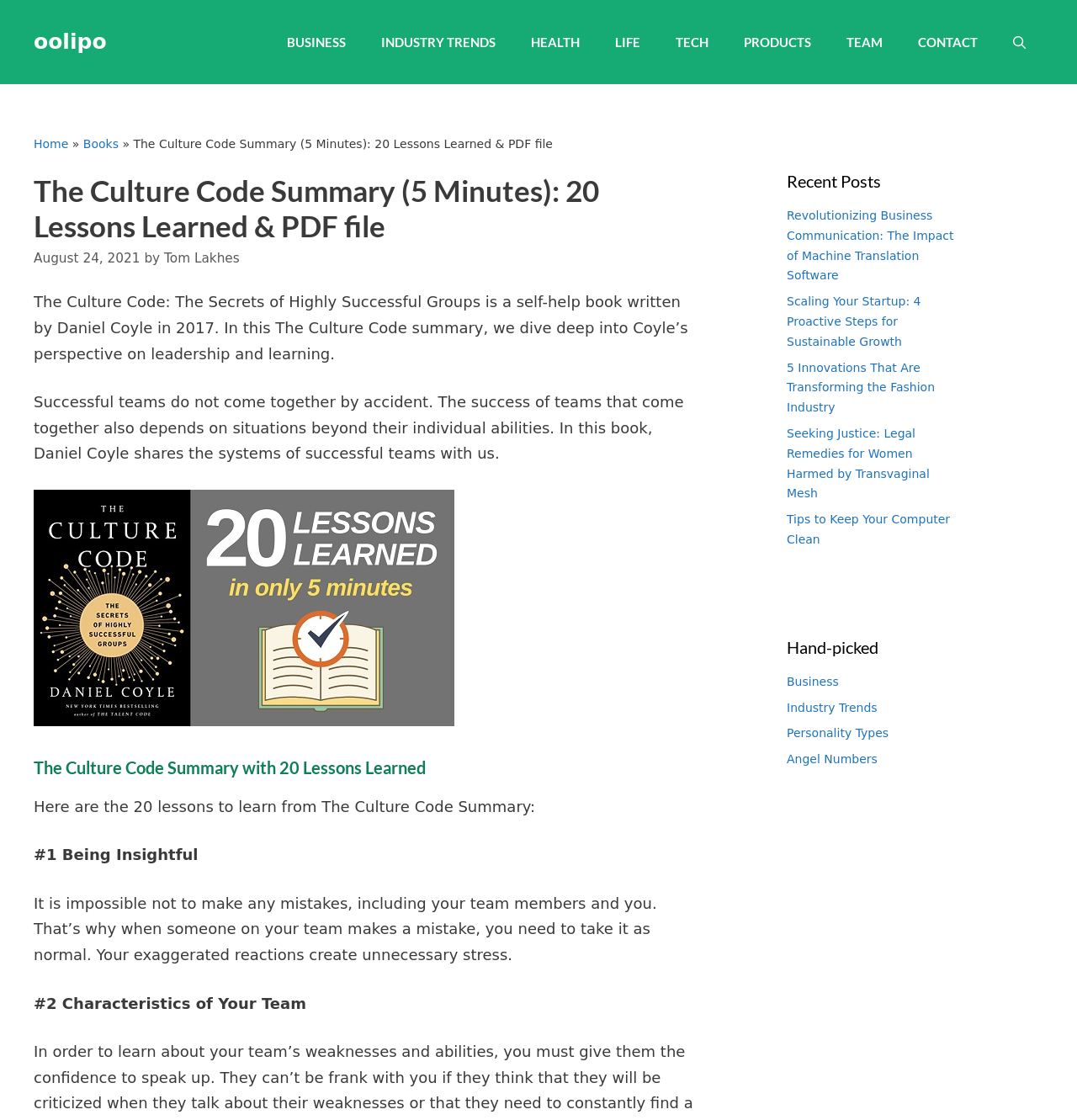Specify the bounding box coordinates of the area that needs to be clicked to achieve the following instruction: "Click on the 'Home' link".

[0.031, 0.122, 0.064, 0.134]